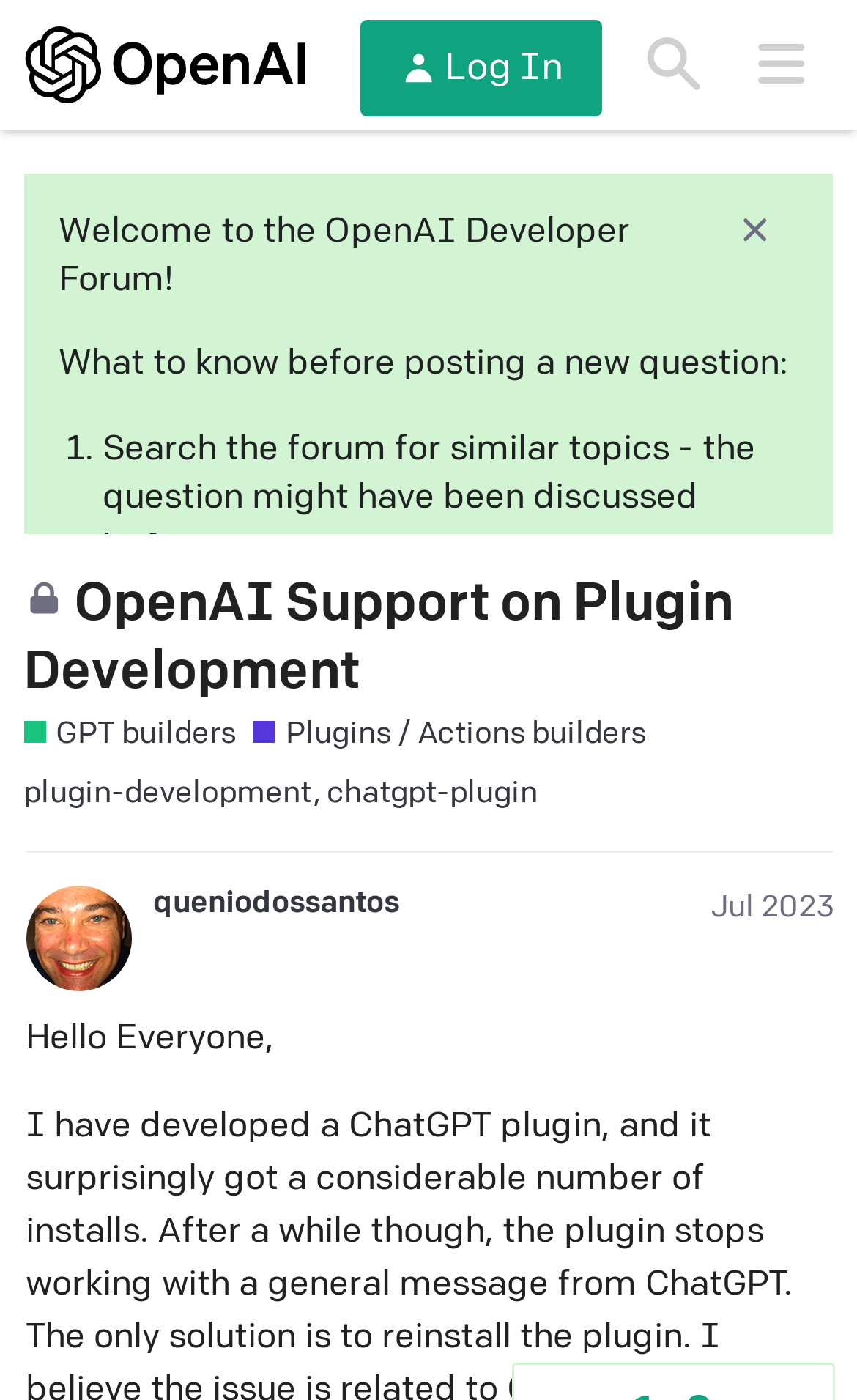Please provide a one-word or phrase answer to the question: 
What is the first rule before posting a new question?

Search the forum for similar topics